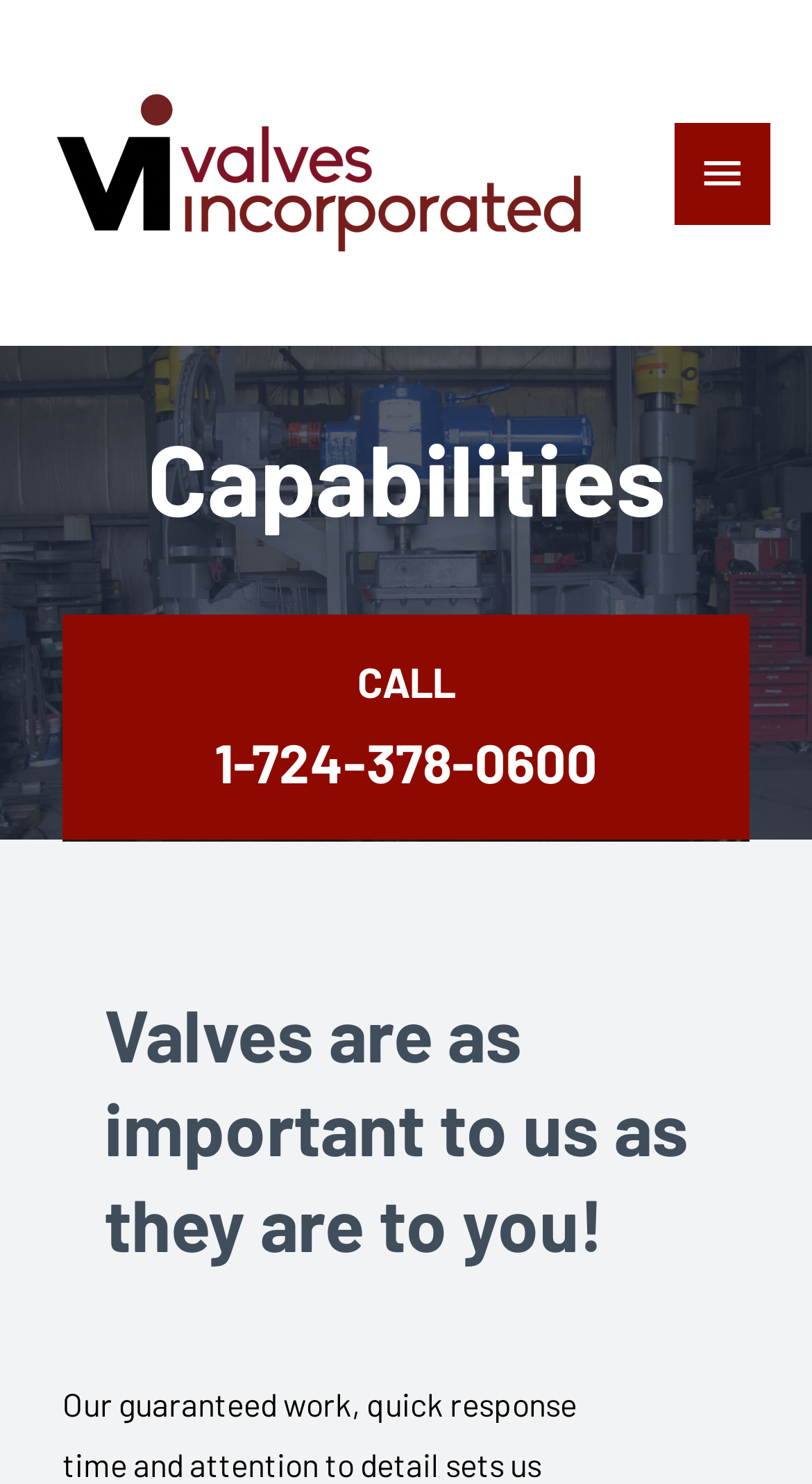Given the description of the UI element: "alt="Valves Incorporated – Pittsburgh, PA"", predict the bounding box coordinates in the form of [left, top, right, bottom], with each value being a float between 0 and 1.

[0.051, 0.099, 0.751, 0.126]